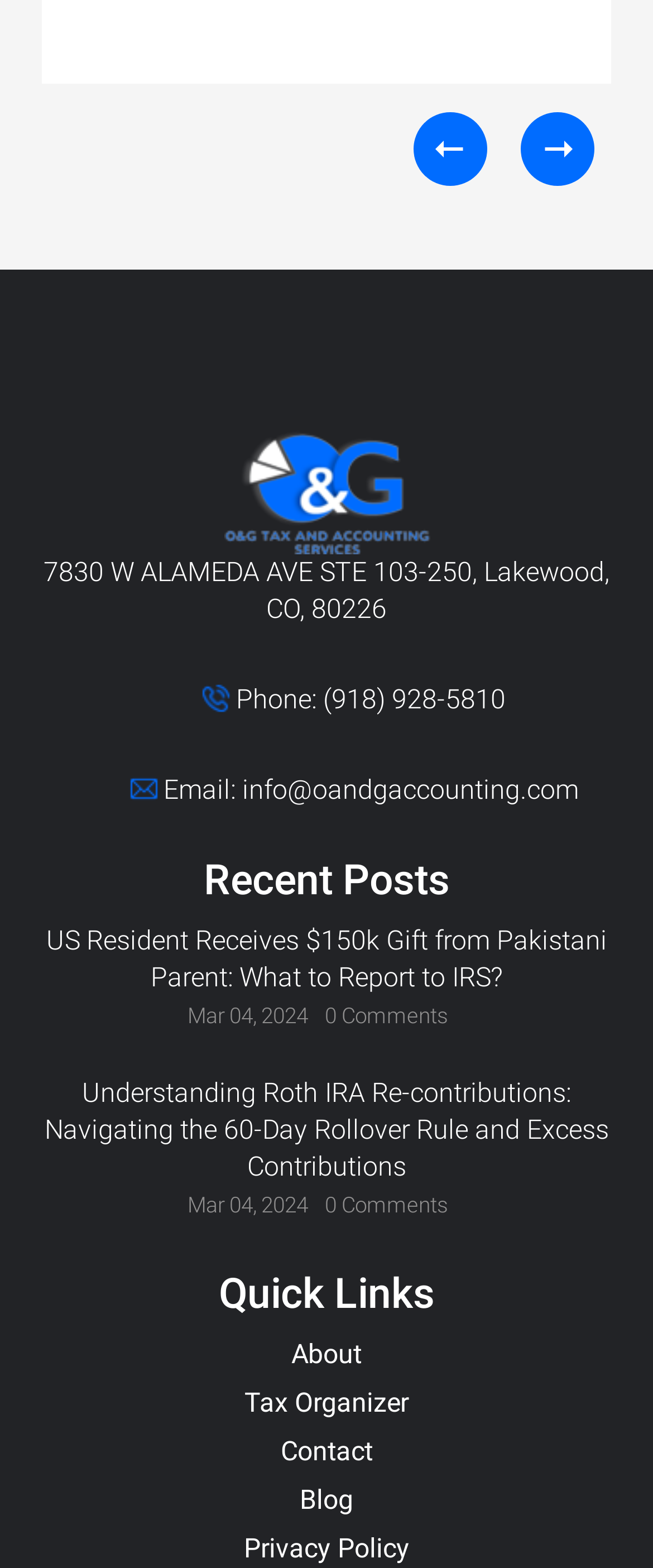Please find the bounding box coordinates of the clickable region needed to complete the following instruction: "Open the menu". The bounding box coordinates must consist of four float numbers between 0 and 1, i.e., [left, top, right, bottom].

None